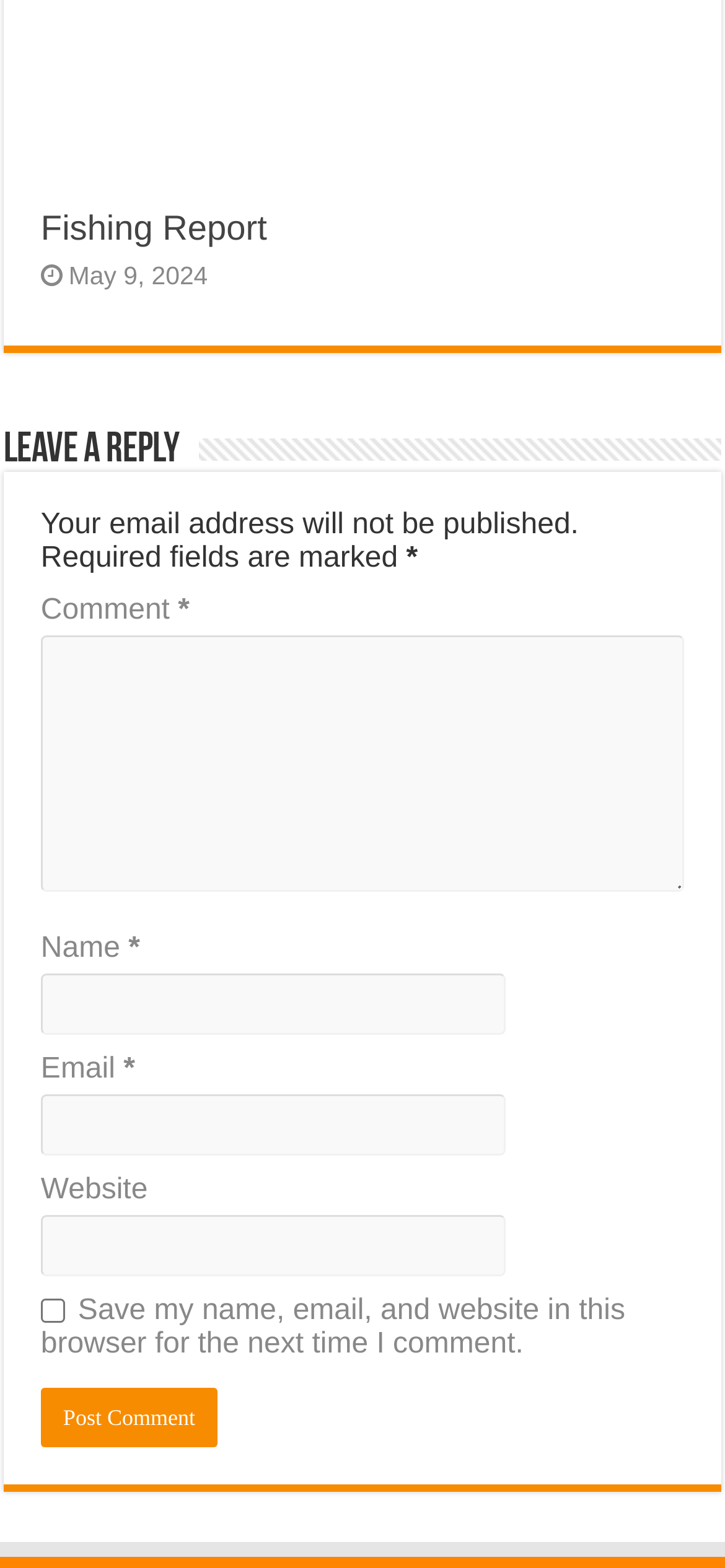Analyze the image and deliver a detailed answer to the question: How many required fields are there in the comment form?

There are three required fields in the comment form, which are 'Comment', 'Name', and 'Email'. These fields are marked with an asterisk (*) and have the 'required: True' attribute in their respective textbox elements.